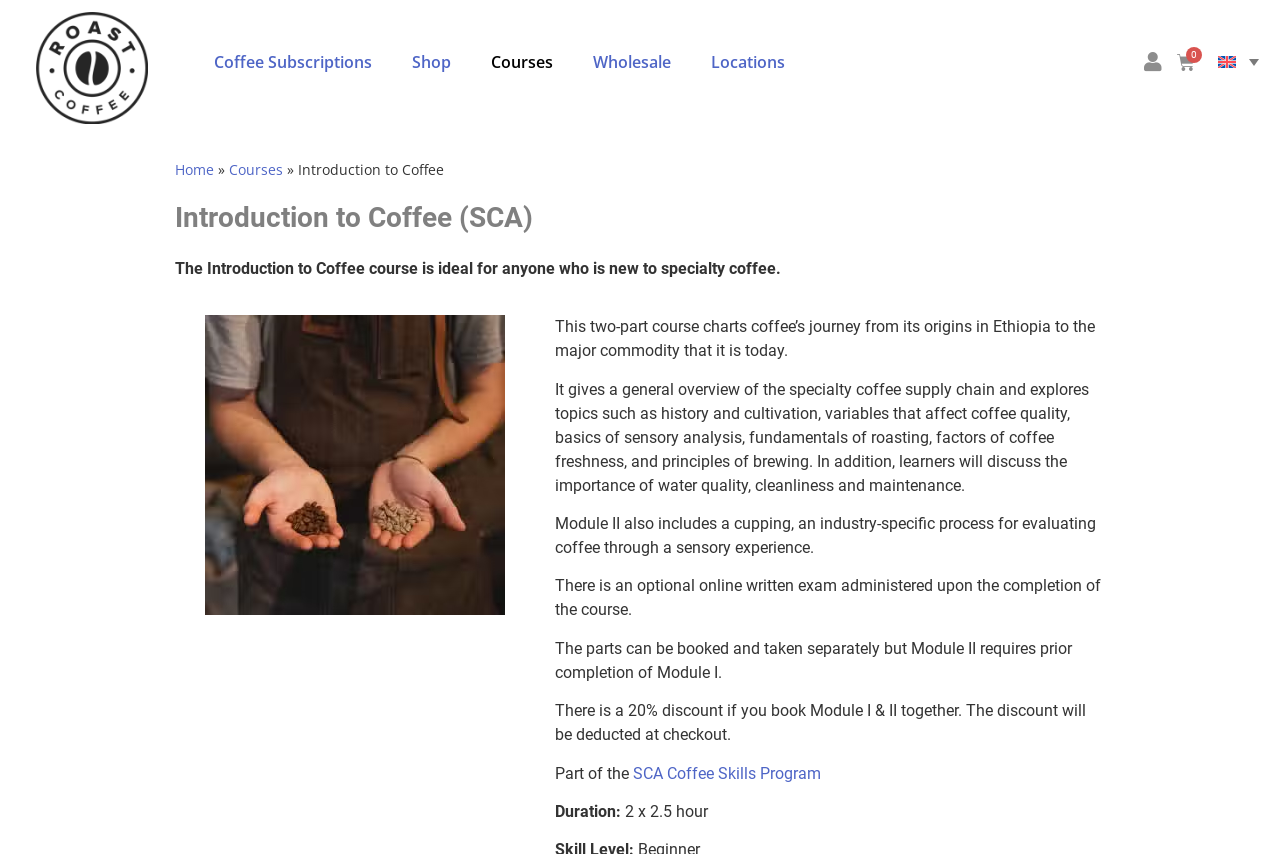Using the provided description: "Coffee Subscriptions", find the bounding box coordinates of the corresponding UI element. The output should be four float numbers between 0 and 1, in the format [left, top, right, bottom].

[0.152, 0.046, 0.306, 0.1]